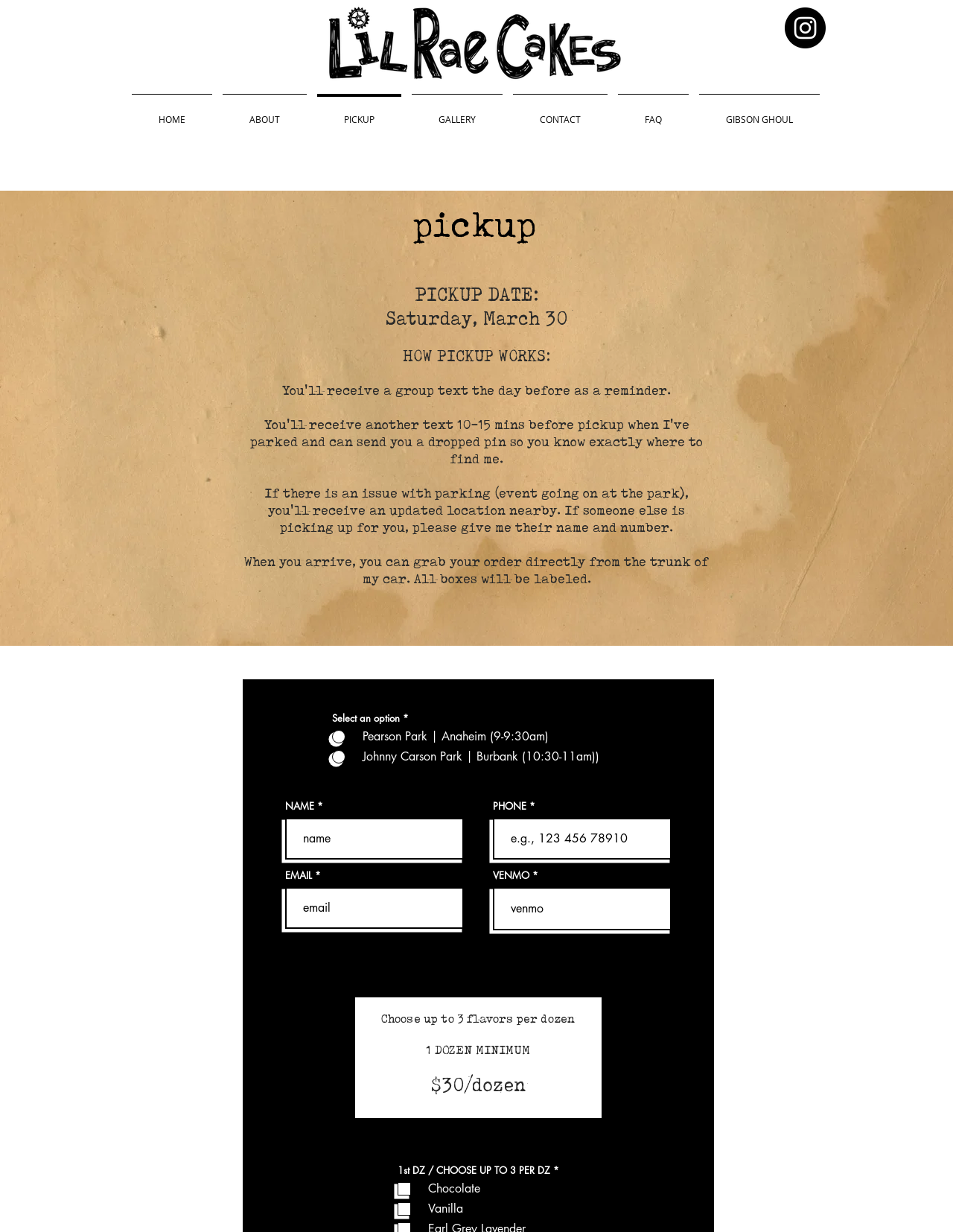Locate the bounding box coordinates of the clickable region necessary to complete the following instruction: "Enter your name". Provide the coordinates in the format of four float numbers between 0 and 1, i.e., [left, top, right, bottom].

[0.299, 0.664, 0.487, 0.698]